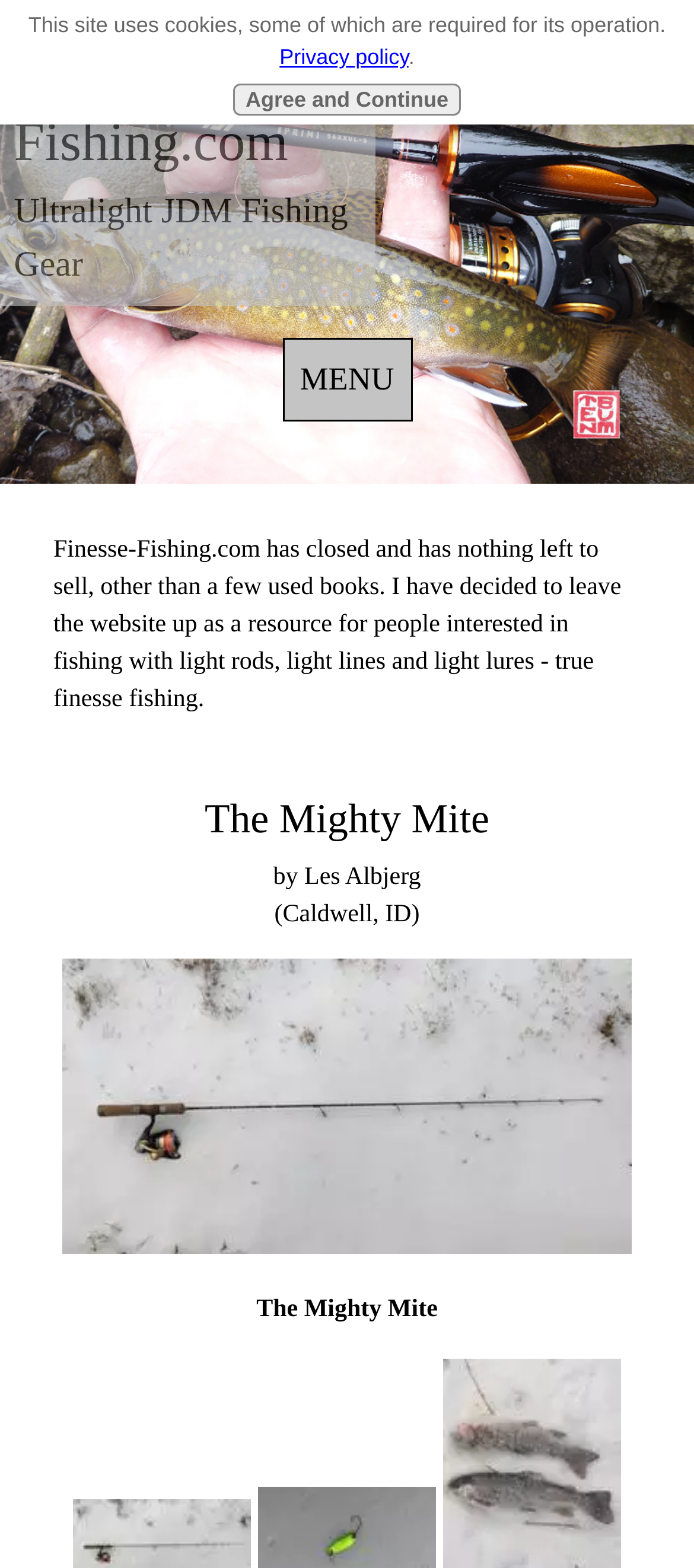What is the status of Finesse-Fishing.com? Based on the screenshot, please respond with a single word or phrase.

Closed